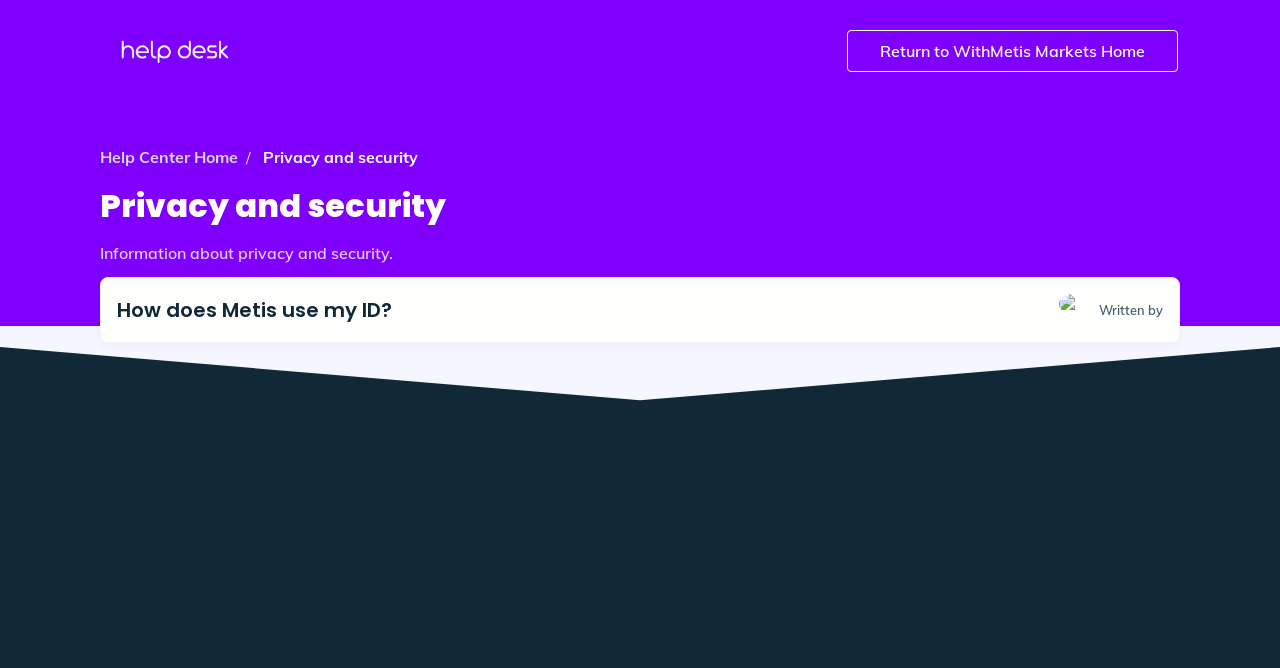What is the topic of the article written by someone?
Identify the answer in the screenshot and reply with a single word or phrase.

How does Metis use my ID